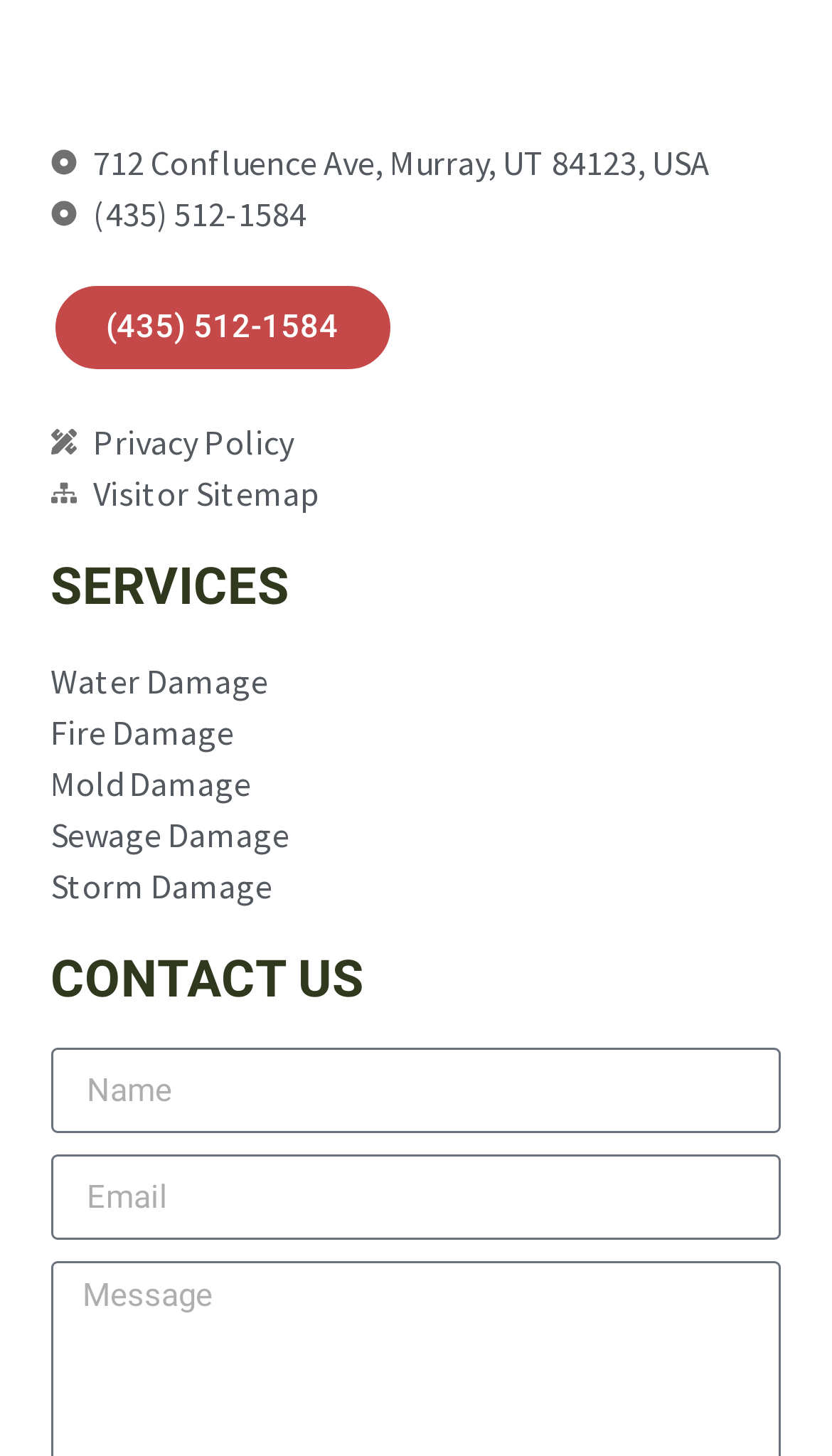Could you find the bounding box coordinates of the clickable area to complete this instruction: "send an email"?

[0.061, 0.793, 0.939, 0.852]